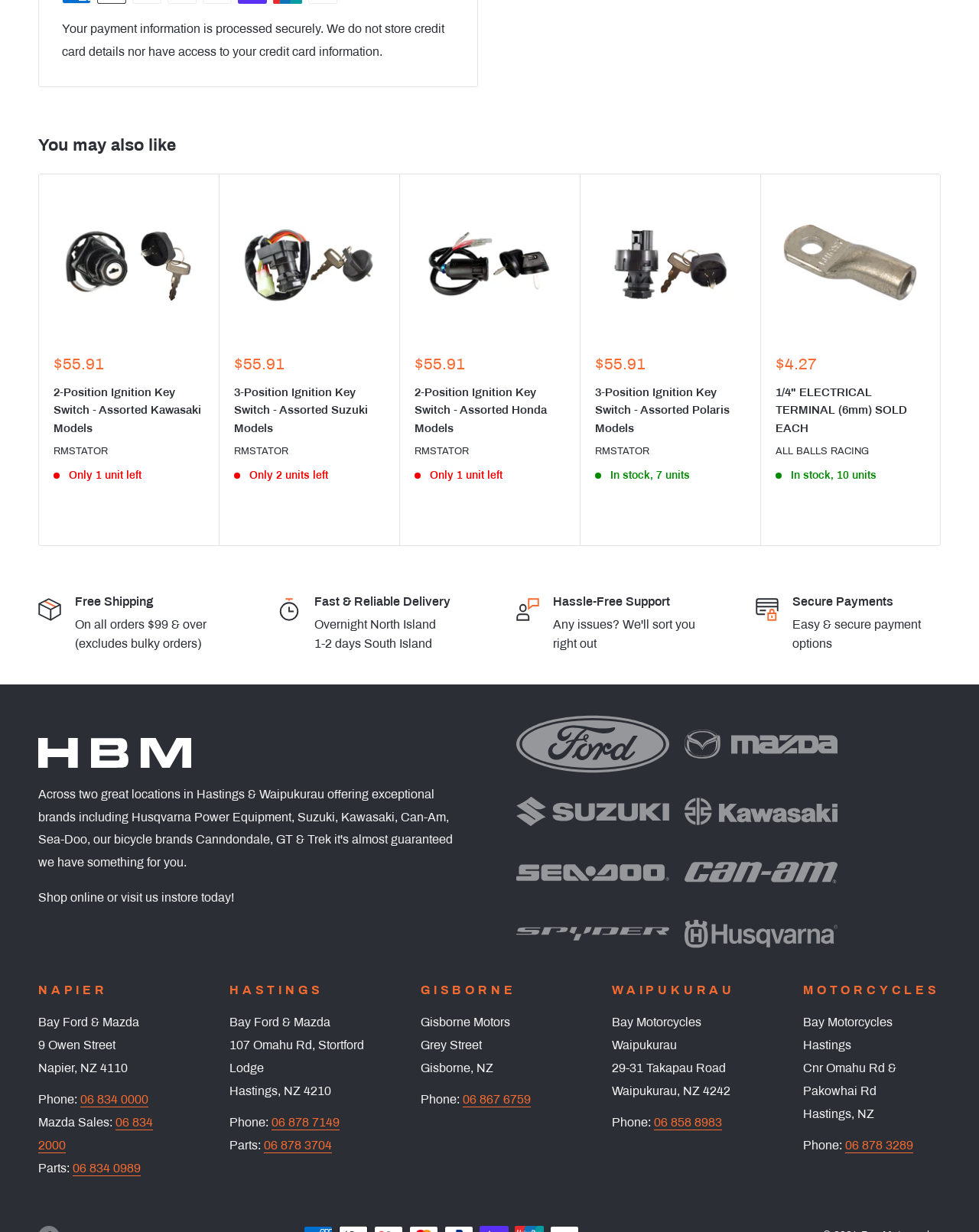Use one word or a short phrase to answer the question provided: 
What is the phone number for Mazda Sales in Napier?

06 834 2000